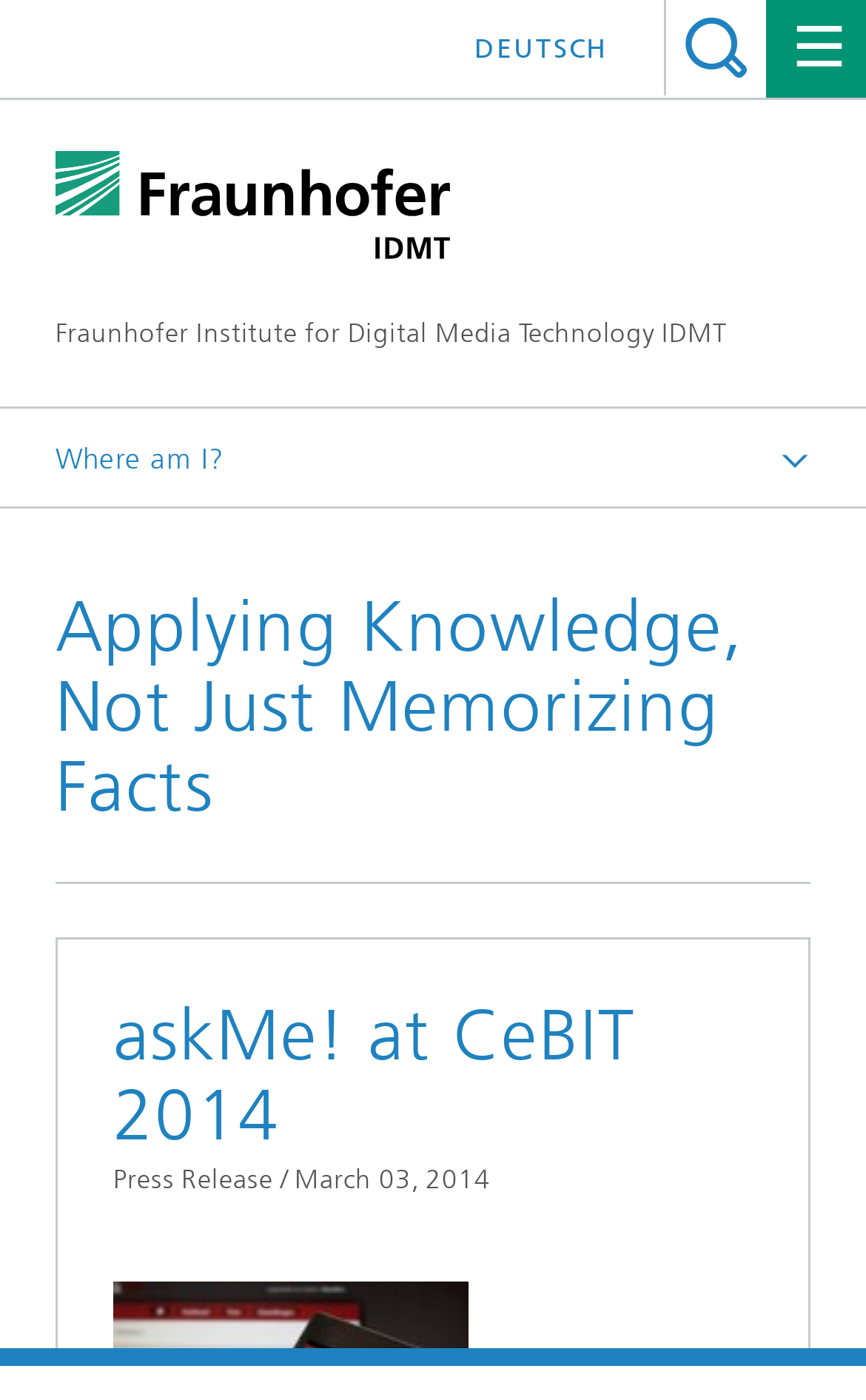Provide the bounding box coordinates of the HTML element described by the text: "McGurk effect".

None